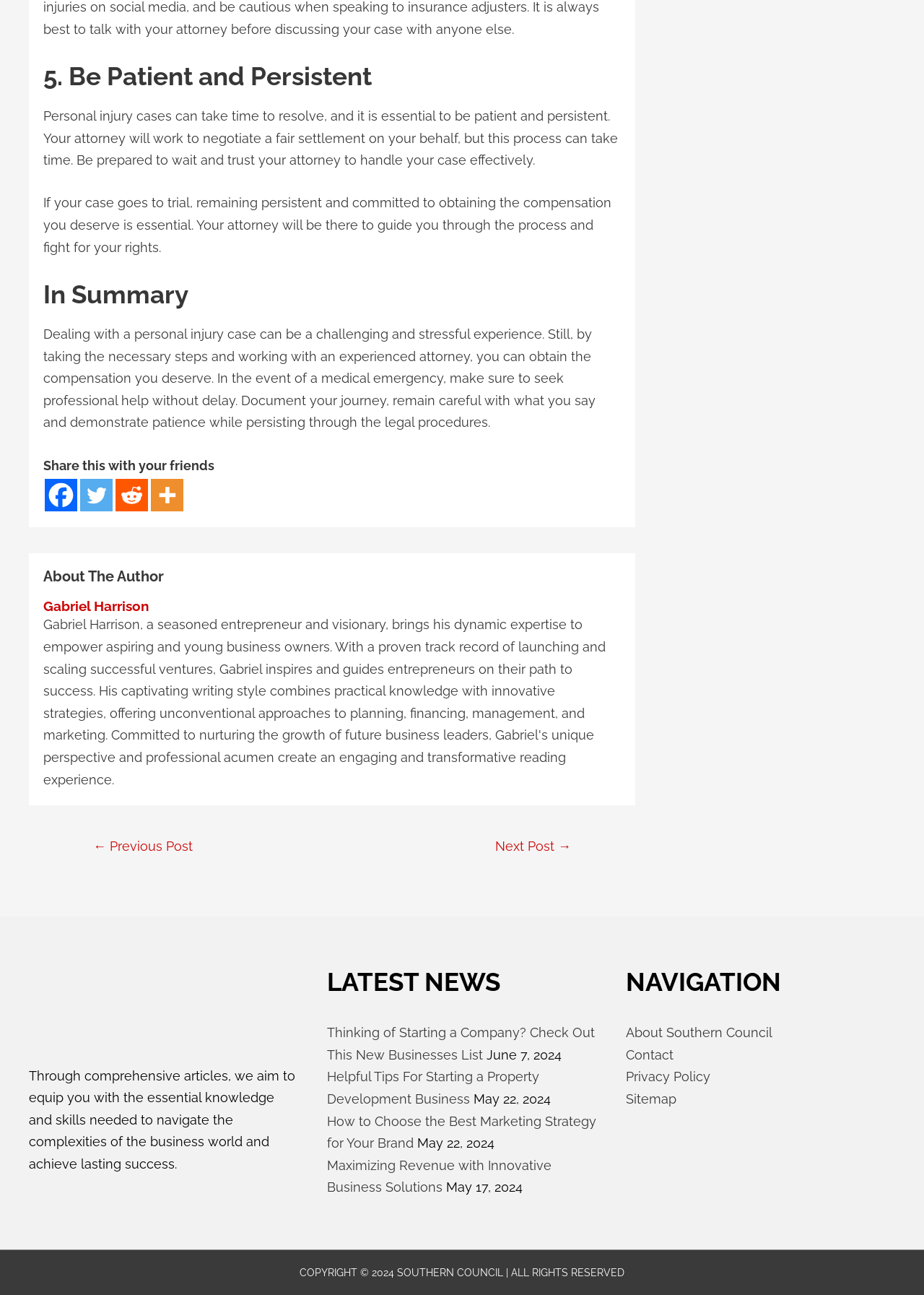Locate the bounding box coordinates of the item that should be clicked to fulfill the instruction: "Learn about the author".

[0.047, 0.462, 0.672, 0.474]